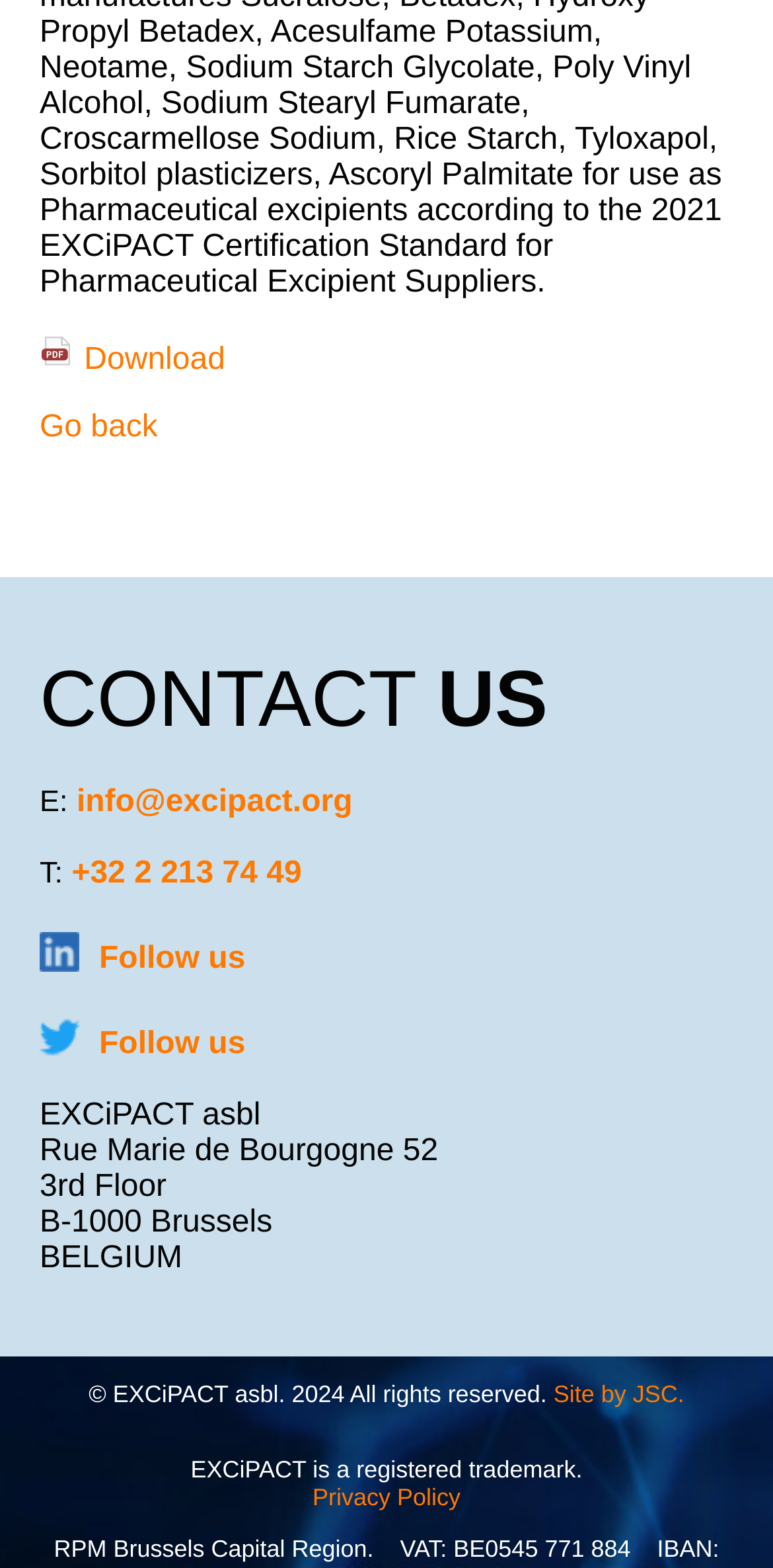Please find the bounding box coordinates of the element that needs to be clicked to perform the following instruction: "Go back to the previous page". The bounding box coordinates should be four float numbers between 0 and 1, represented as [left, top, right, bottom].

[0.051, 0.262, 0.204, 0.283]